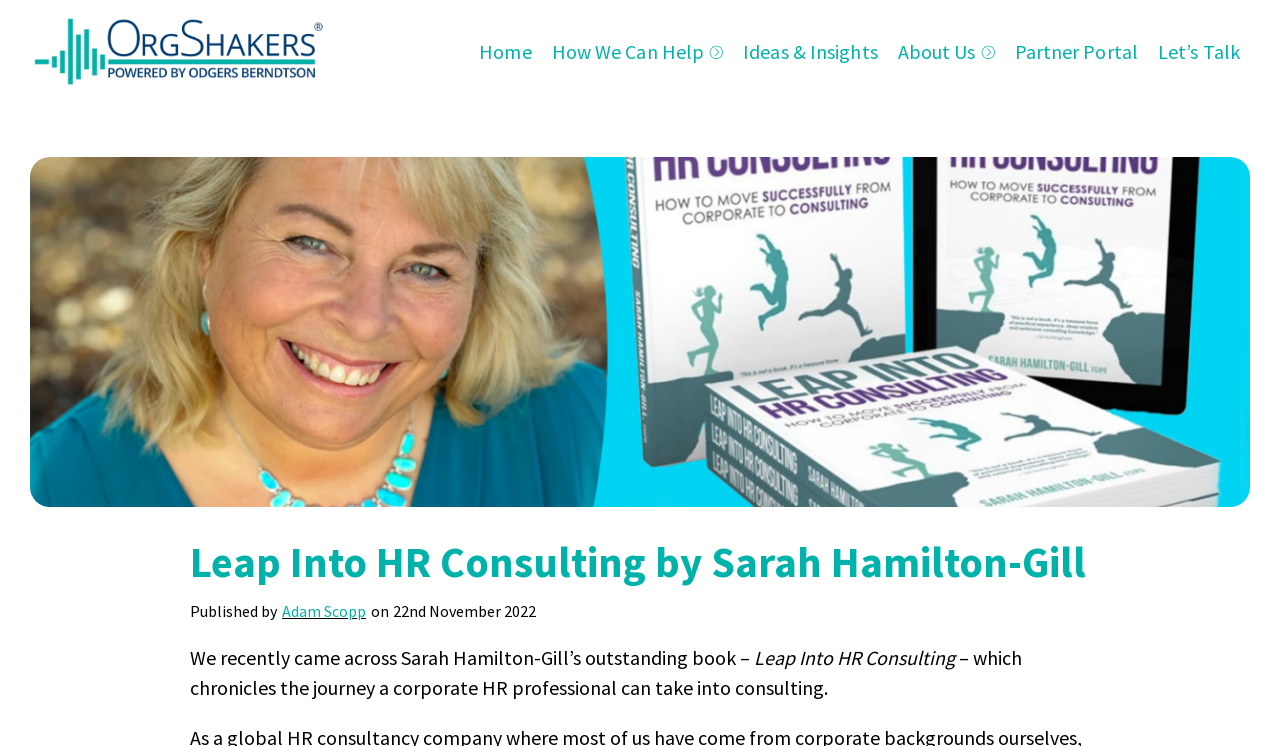Give a one-word or phrase response to the following question: Who published the book?

Adam Scopp